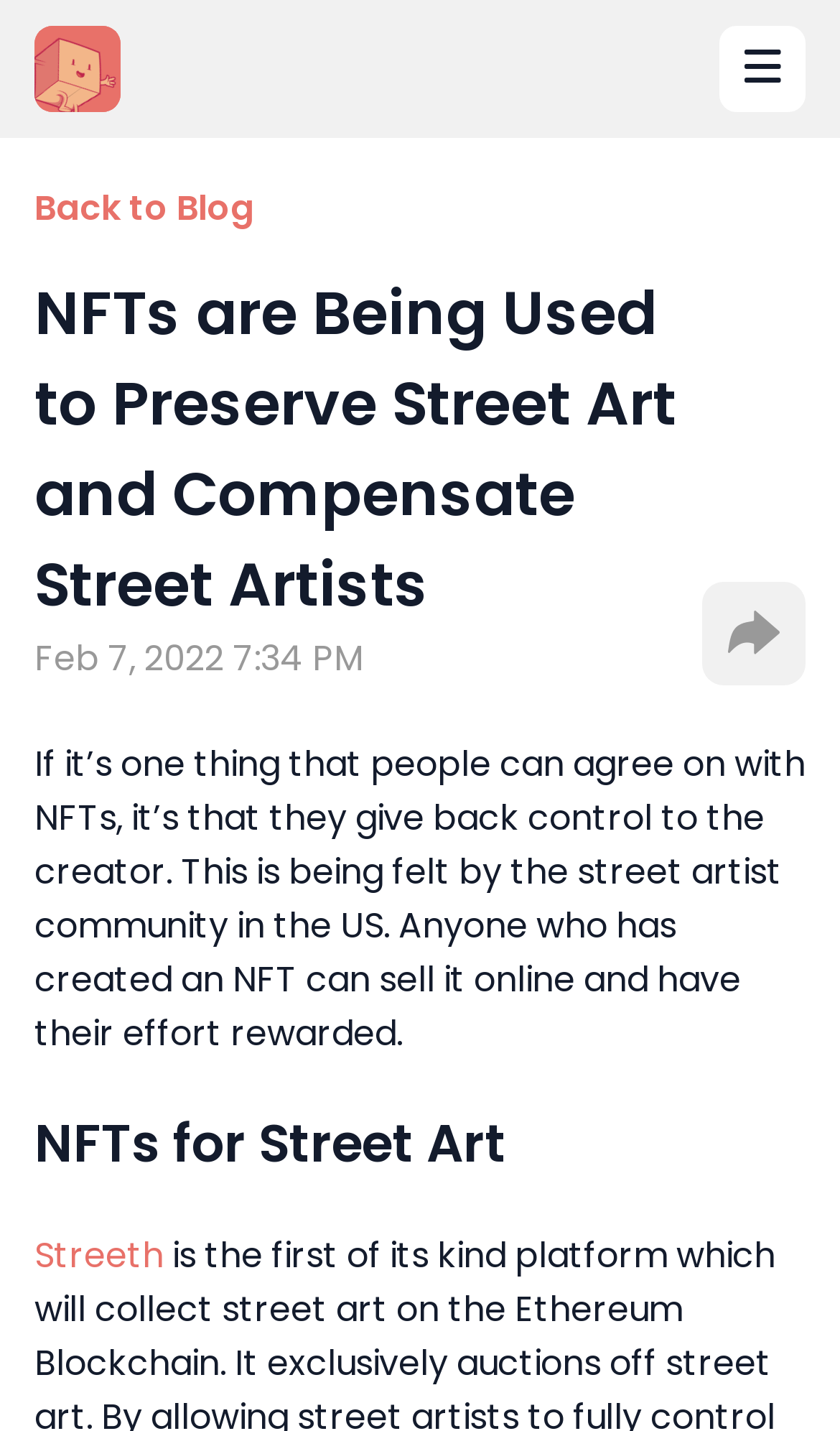Please use the details from the image to answer the following question comprehensively:
What is the main idea of the article?

I read the static text element that contains the main content of the article and found that it discusses how NFTs give back control to the creators, specifically in the context of street artists.